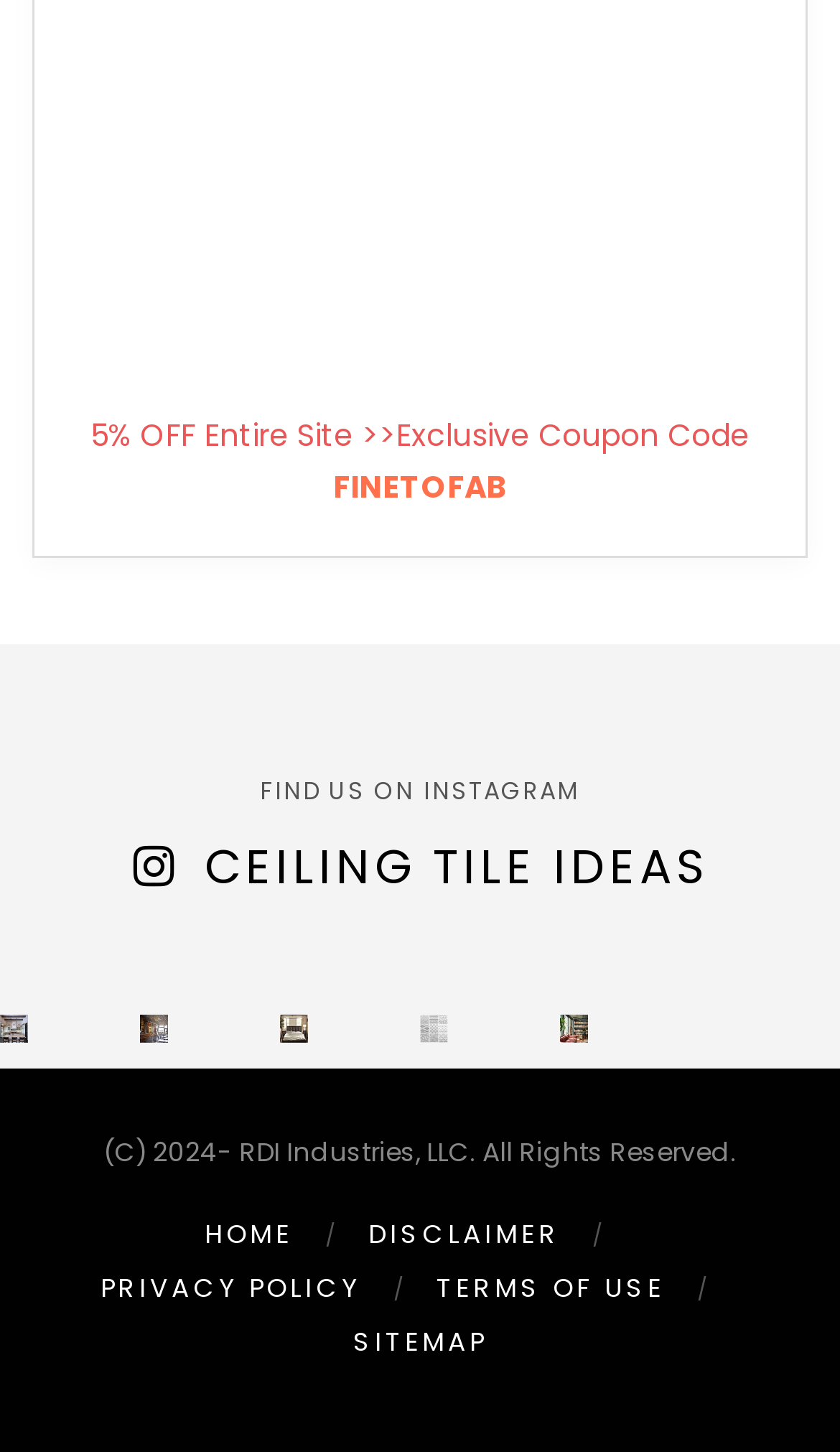Give a succinct answer to this question in a single word or phrase: 
What is the theme of the webpage?

Ceiling tile ideas